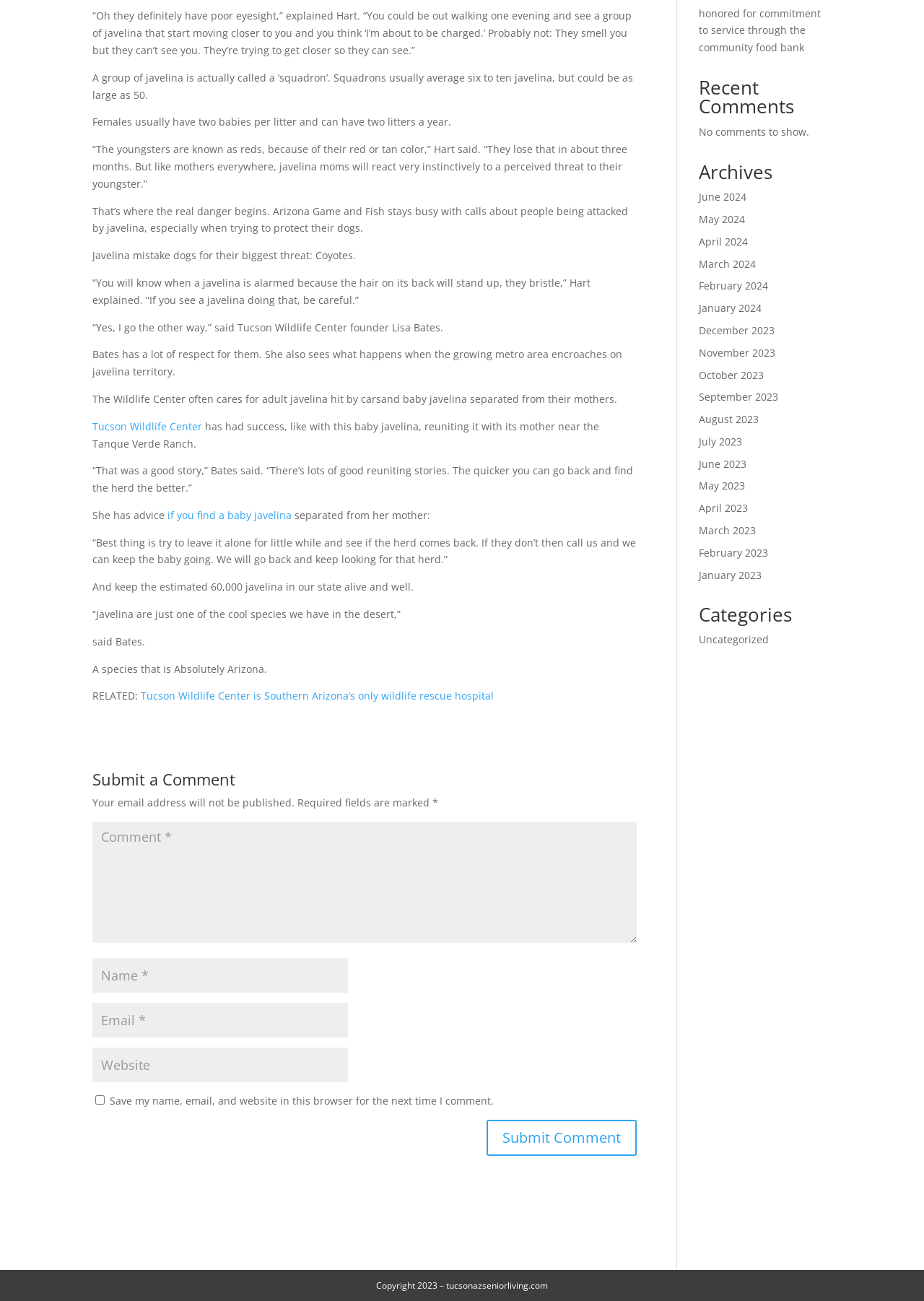Using the webpage screenshot and the element description input value="Email *" aria-describedby="email-notes" name="email", determine the bounding box coordinates. Specify the coordinates in the format (top-left x, top-left y, bottom-right x, bottom-right y) with values ranging from 0 to 1.

[0.1, 0.771, 0.377, 0.797]